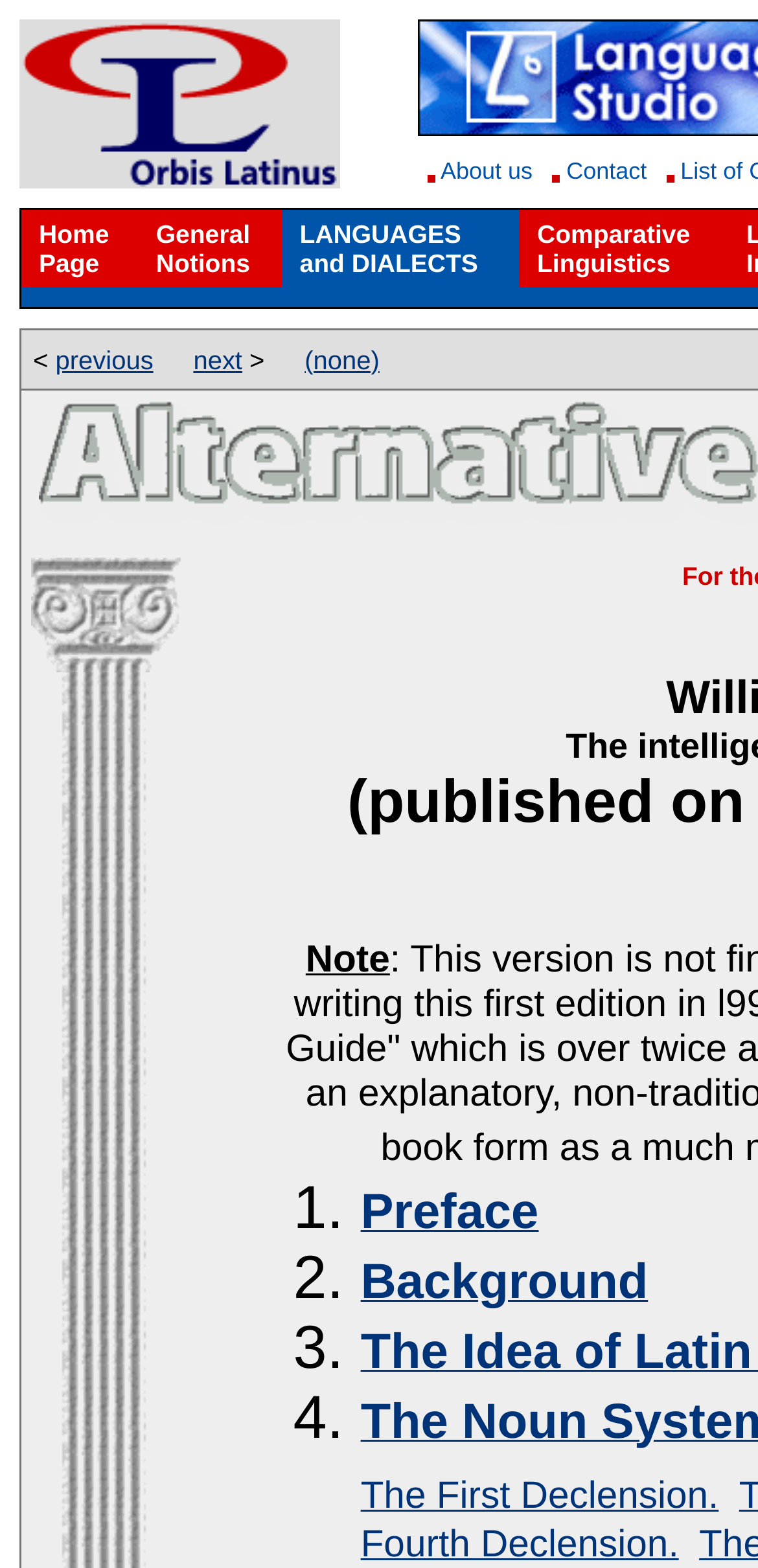Determine the coordinates of the bounding box for the clickable area needed to execute this instruction: "Go to the 'Home Page'".

[0.028, 0.134, 0.183, 0.183]